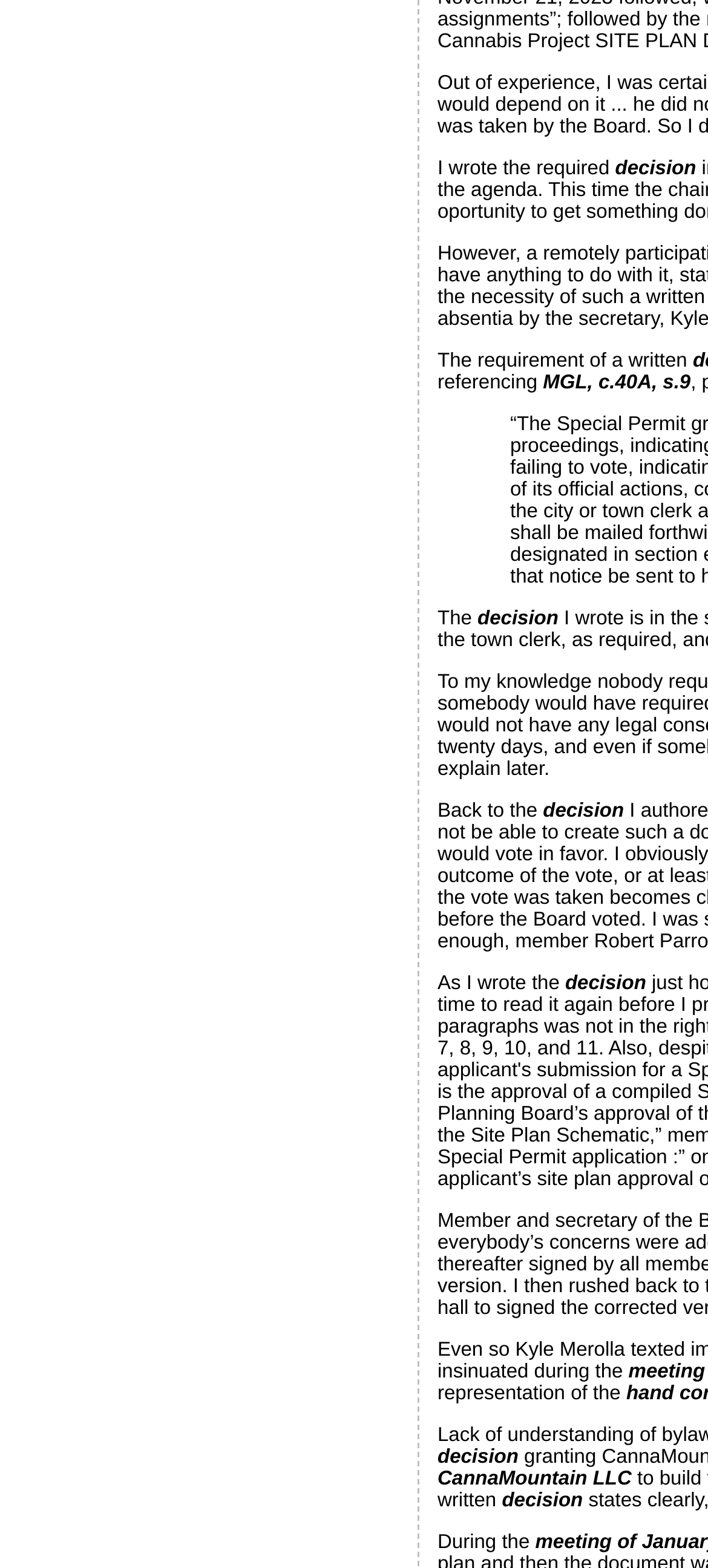Kindly determine the bounding box coordinates for the clickable area to achieve the given instruction: "Follow the link to MGL, c.40A, s.9".

[0.767, 0.237, 0.975, 0.251]